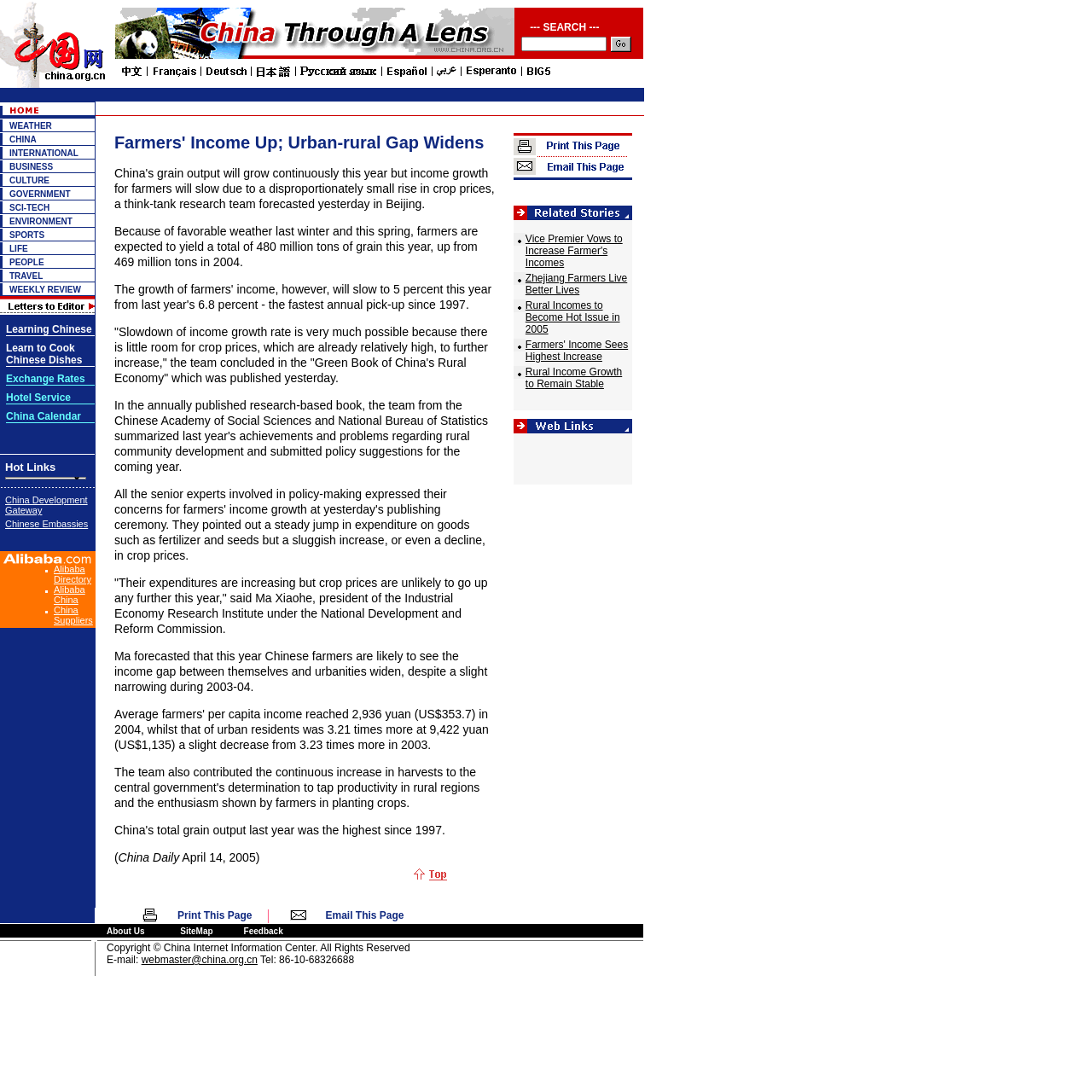Analyze the image and provide a detailed answer to the question: What are the categories listed in the top navigation bar?

I examined the top navigation bar and found a list of categories. The categories include WEATHER, CHINA, INTERNATIONAL, BUSINESS, CULTURE, GOVERNMENT, SCI-TECH, ENVIRONMENT, SPORTS, LIFE, PEOPLE, and TRAVEL.